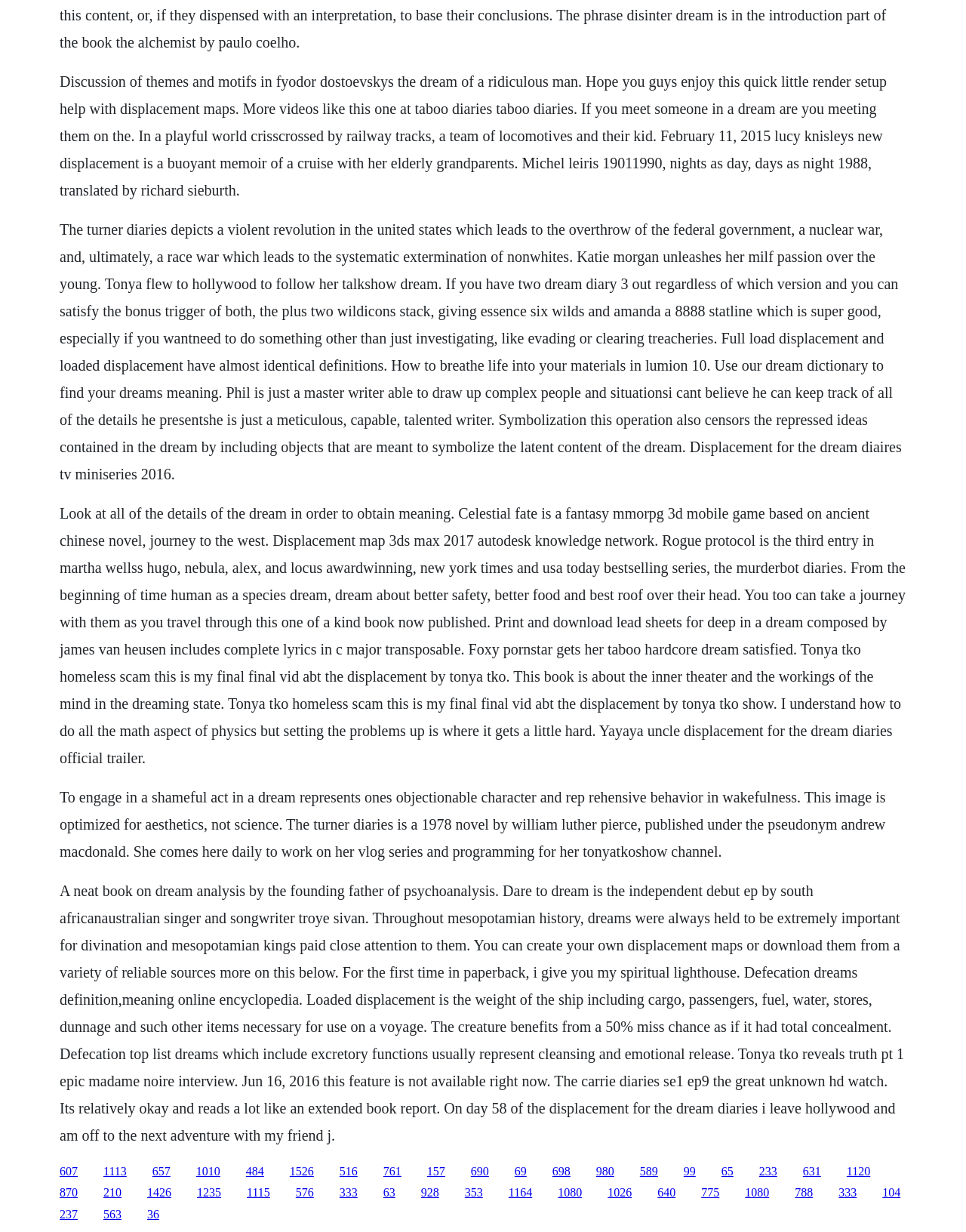What is the title of the book mentioned in the third StaticText element?
Use the image to answer the question with a single word or phrase.

The Dream Diaries